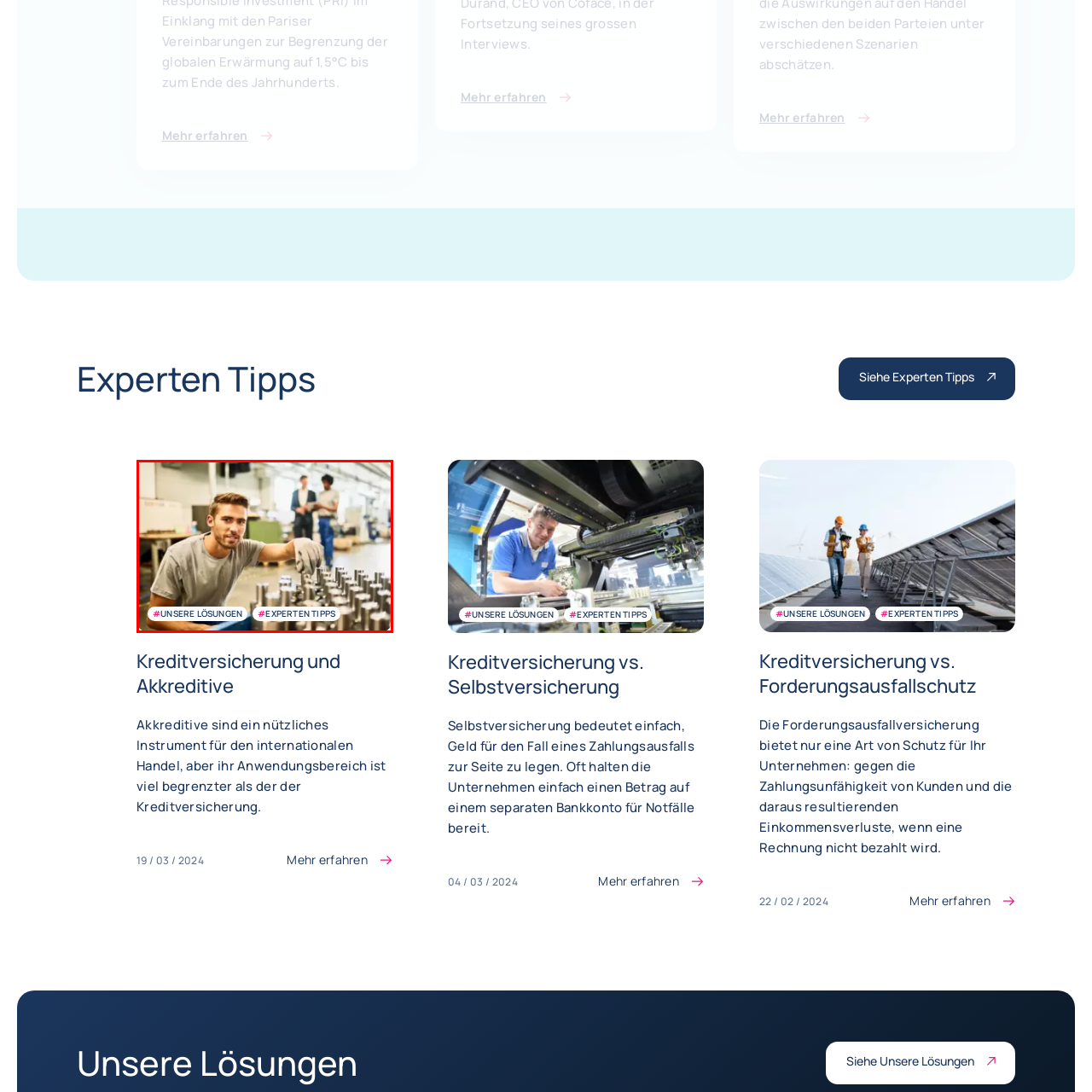Describe in detail what is happening in the image highlighted by the red border.

The image features a young man in a workshop, engaged in a hands-on task while sitting in front of a series of metallic components, which suggests a setting related to manufacturing or engineering. He is wearing a gray t-shirt and a glove, symbolizing safety and professionalism in a work environment. In the background, two individuals are seen discussing, indicating collaboration and teamwork.

Prominently displayed at the bottom of the image are hashtags: "#UNSERE LÖSUNGEN" (Our Solutions) and "#EXPERTEN TIPPS" (Expert Tips), suggesting that the content relates to providing insights or solutions within the context of industry practices. The image conveys a sense of modern industry, expertise, and the importance of practical skills in achieving operational efficiency.